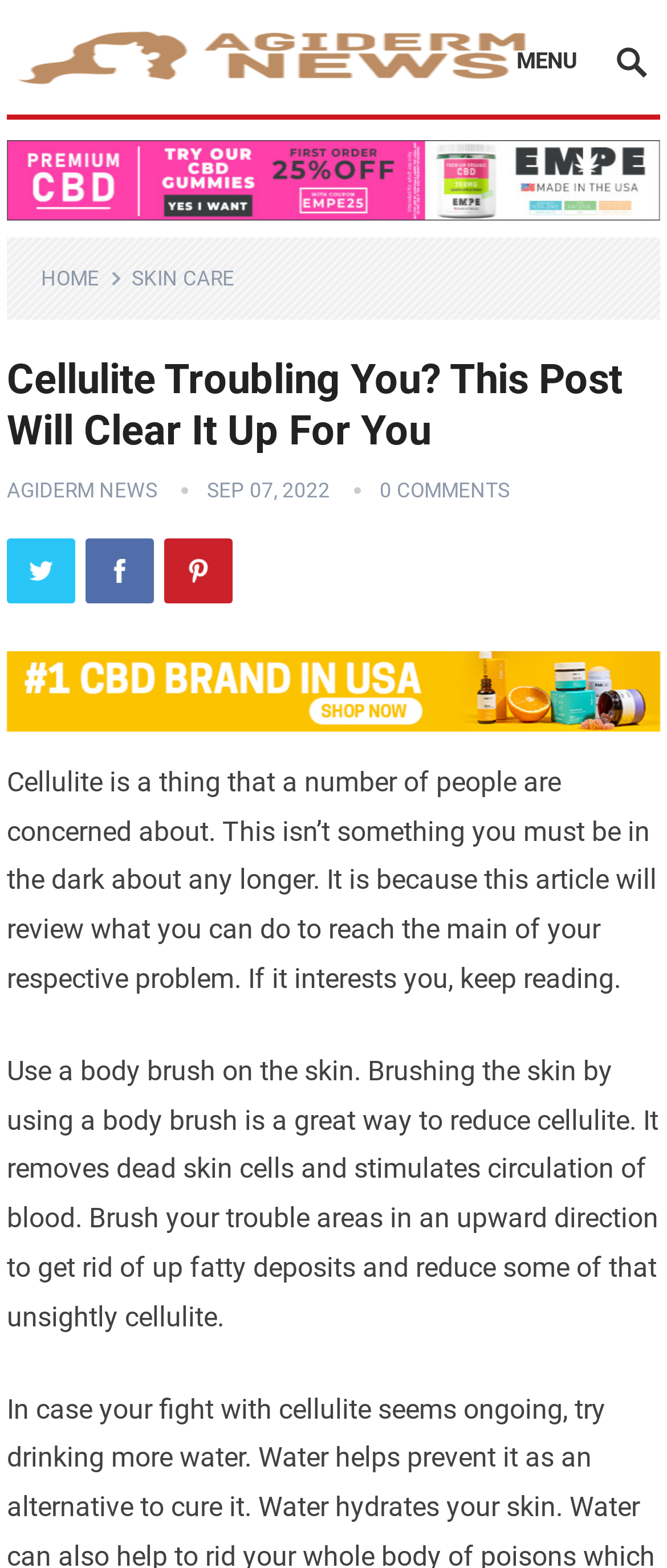Determine the bounding box coordinates (top-left x, top-left y, bottom-right x, bottom-right y) of the UI element described in the following text: alt="Pinterest"

[0.246, 0.344, 0.348, 0.385]